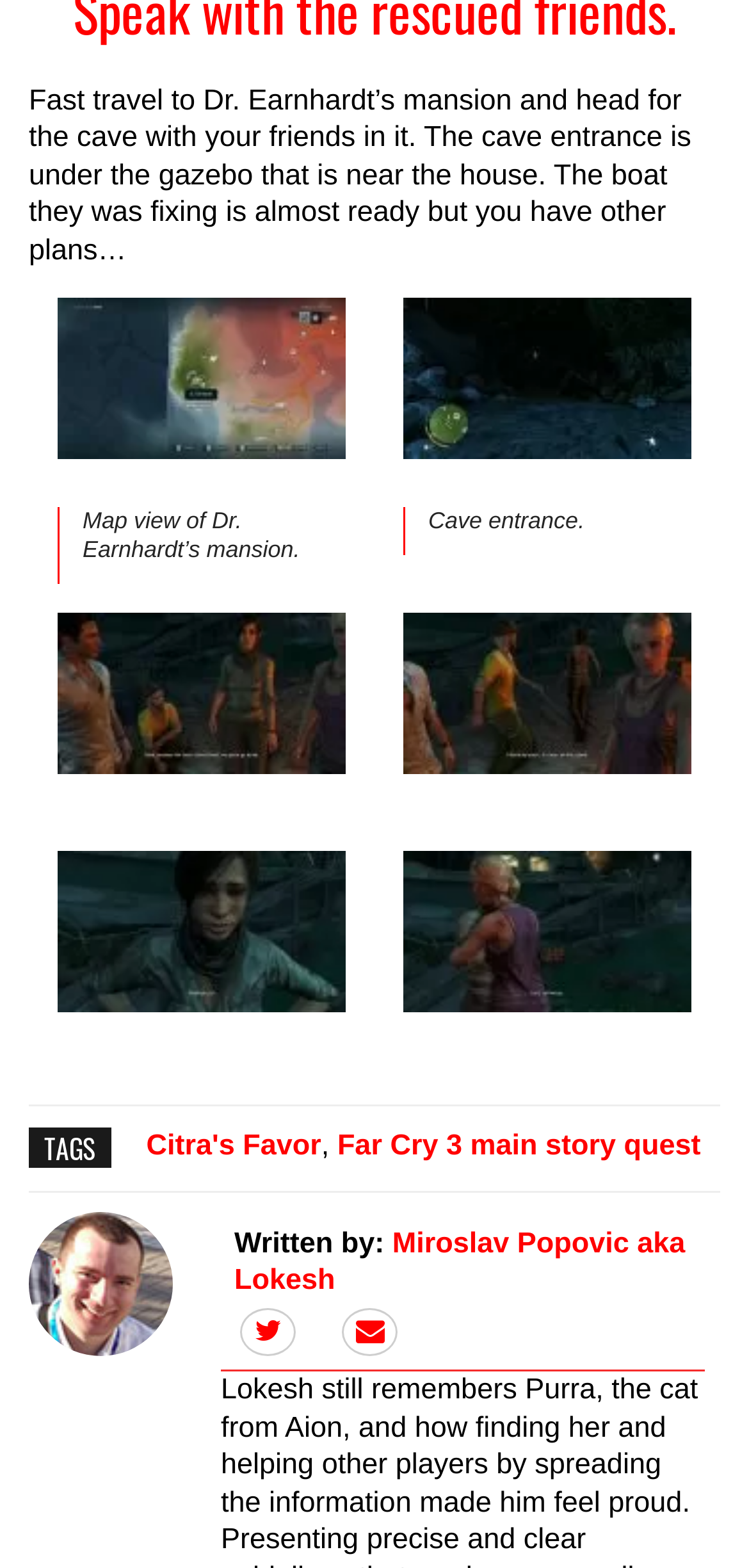Please locate the bounding box coordinates for the element that should be clicked to achieve the following instruction: "Visit author Miroslav Popovic aka Lokesh's profile". Ensure the coordinates are given as four float numbers between 0 and 1, i.e., [left, top, right, bottom].

[0.313, 0.782, 0.915, 0.827]